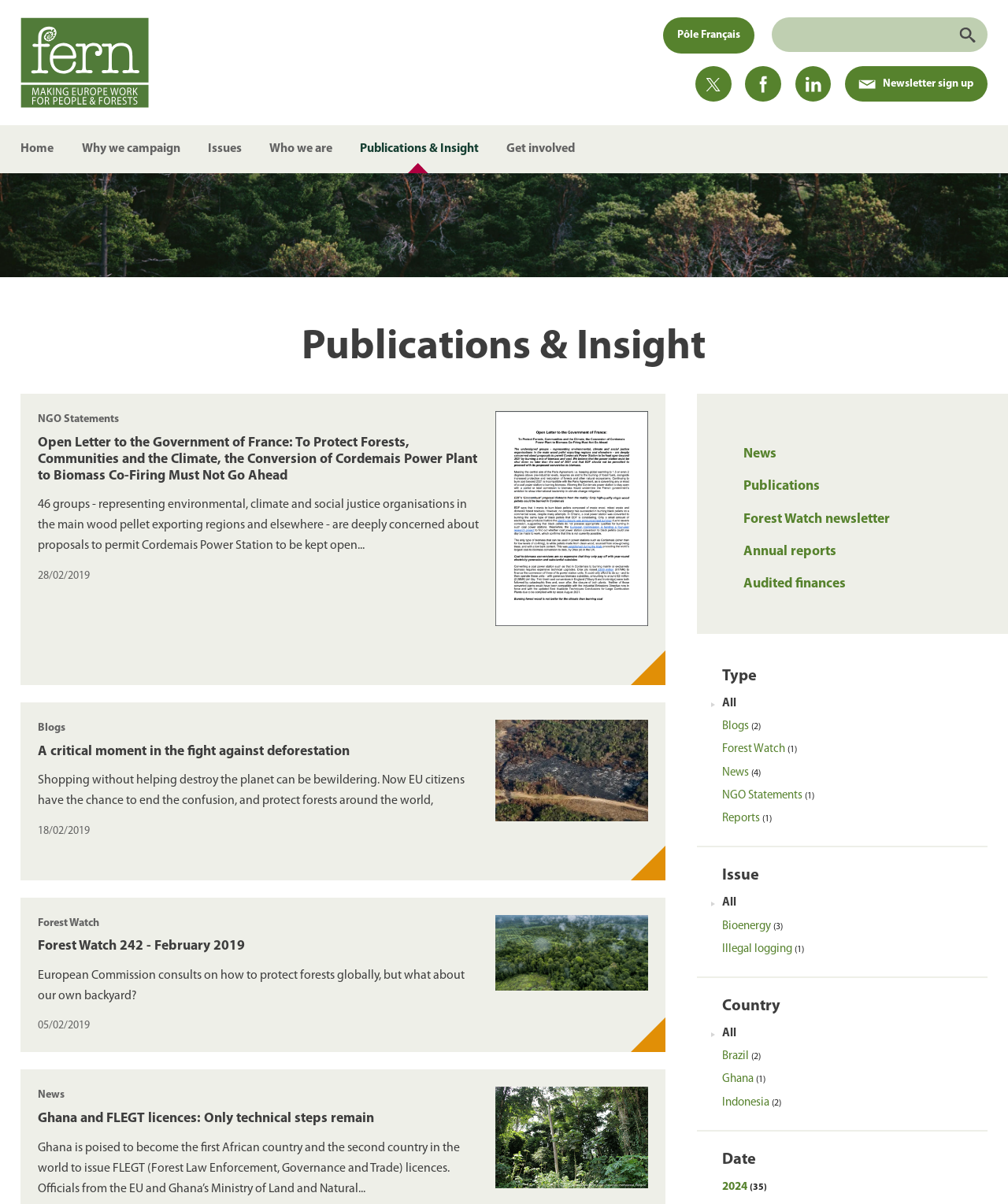How many types of publications are listed?
Answer the question with a detailed explanation, including all necessary information.

Upon examining the webpage, I see that there are six types of publications listed: Blogs, Forest Watch, News, NGO Statements, Reports, and Annual reports.